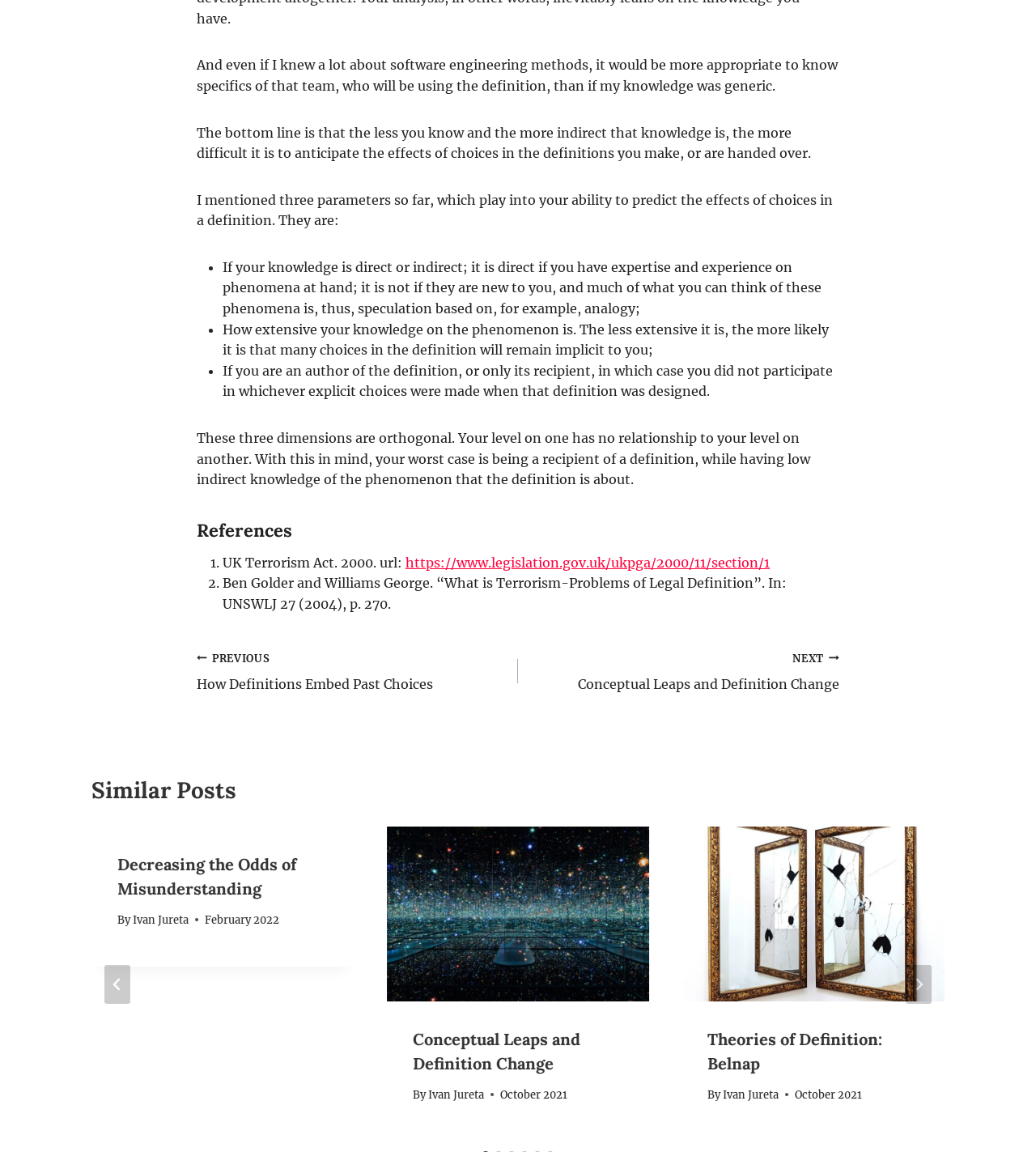Identify the bounding box coordinates of the clickable region to carry out the given instruction: "Go to the 'PREVIOUS How Definitions Embed Past Choices' page".

[0.19, 0.562, 0.5, 0.604]